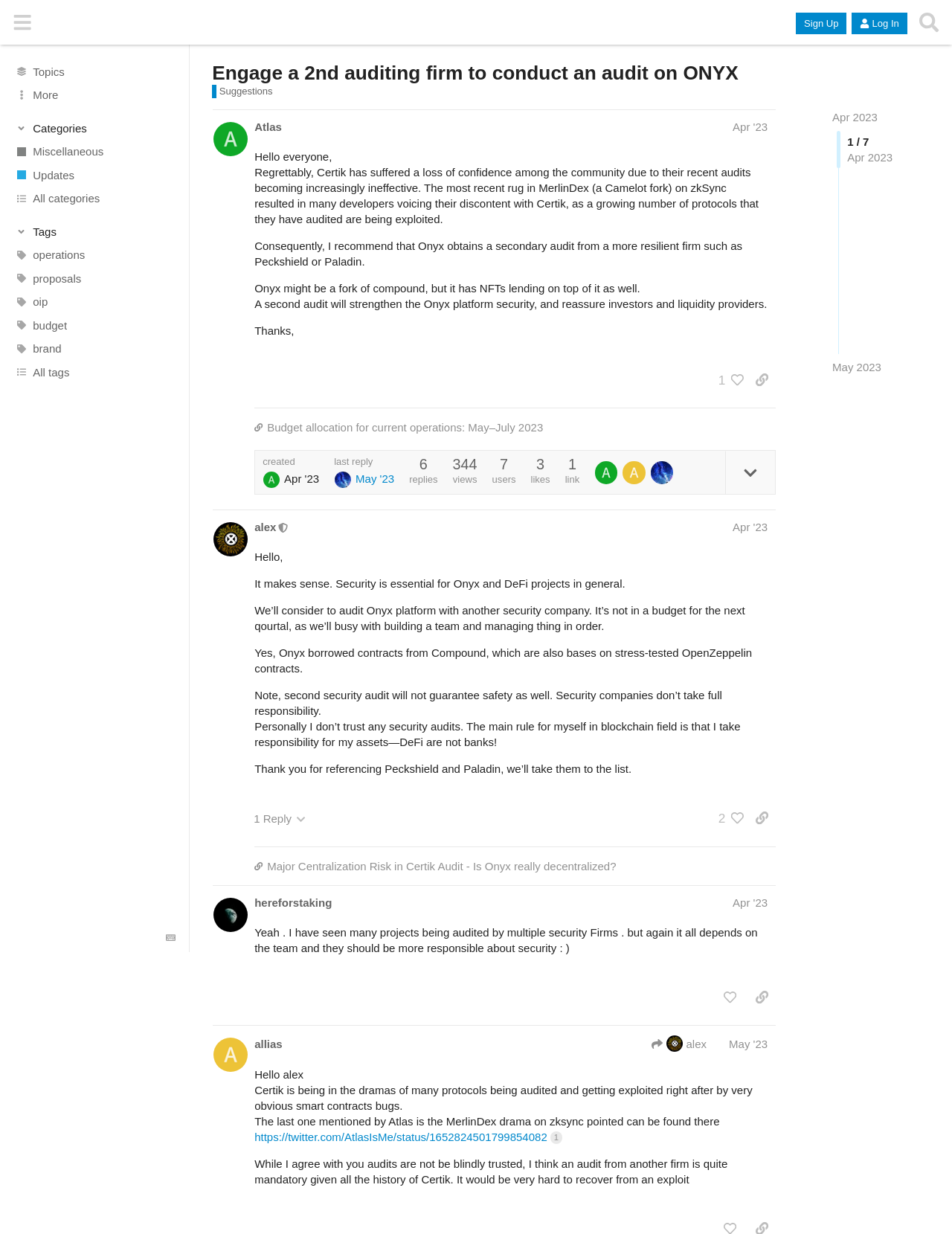Identify the bounding box coordinates for the element that needs to be clicked to fulfill this instruction: "View the 'Engage a 2nd auditing firm to conduct an audit on ONYX' post". Provide the coordinates in the format of four float numbers between 0 and 1: [left, top, right, bottom].

[0.223, 0.05, 0.776, 0.068]